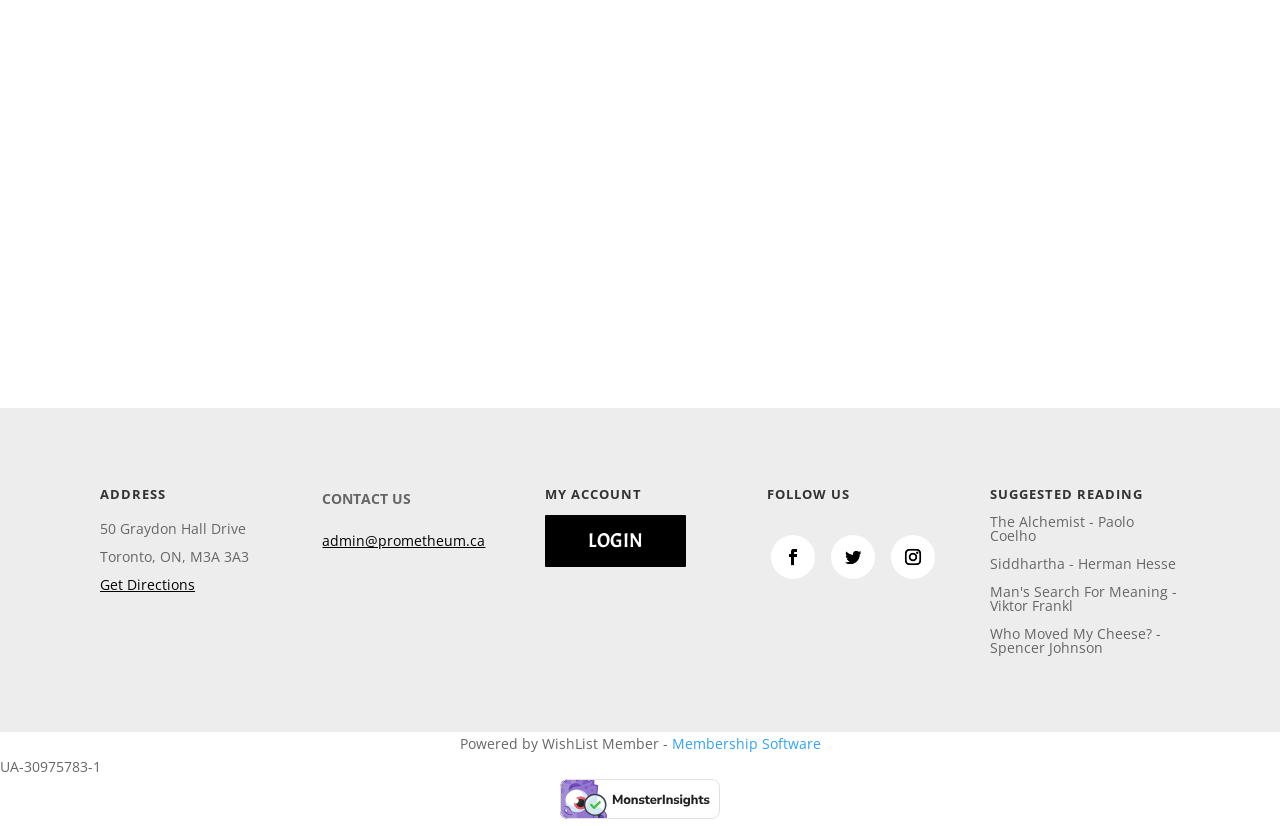How many social media links are there?
From the screenshot, supply a one-word or short-phrase answer.

3